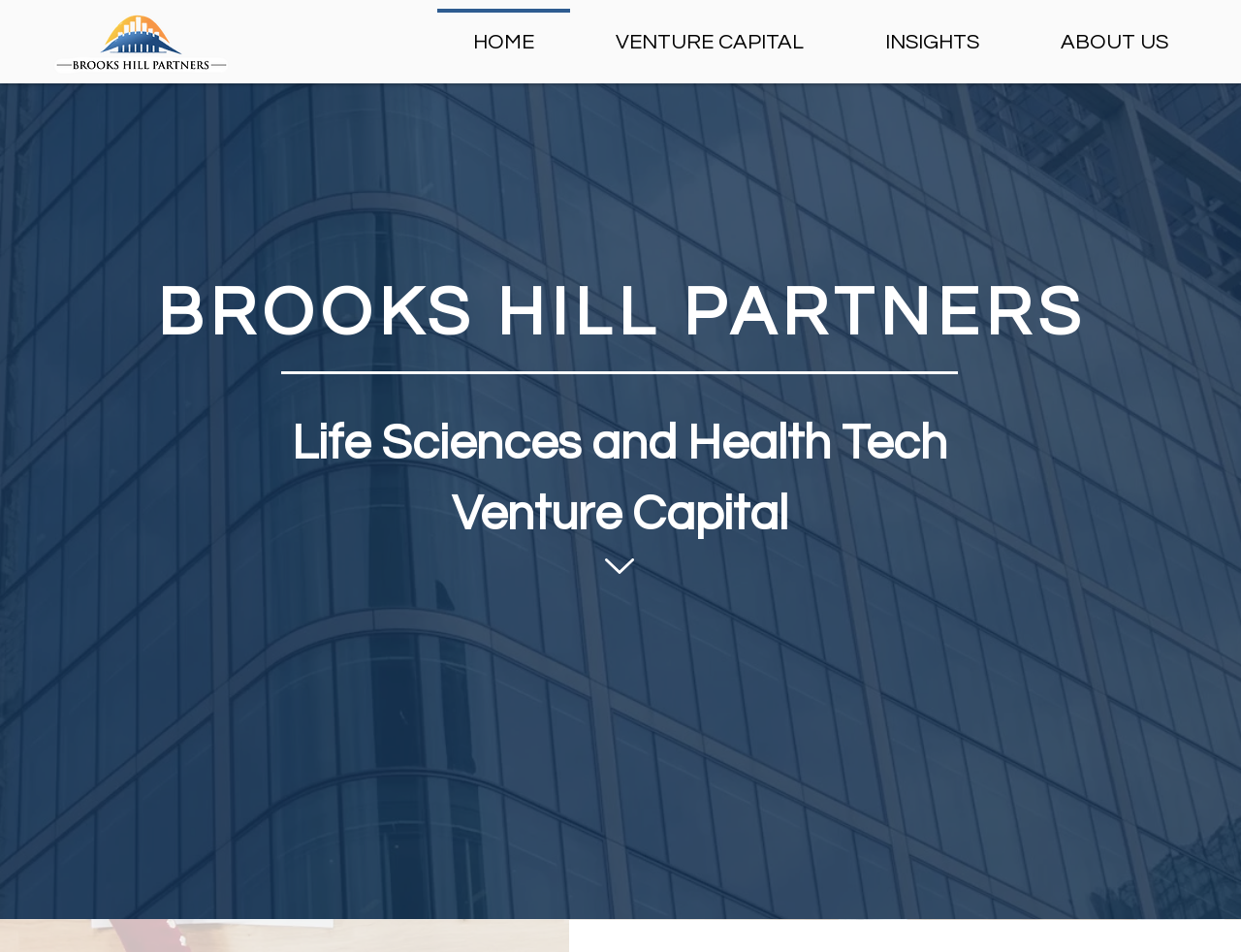Identify the bounding box of the UI component described as: "ABOUT US".

[0.822, 0.009, 0.973, 0.062]